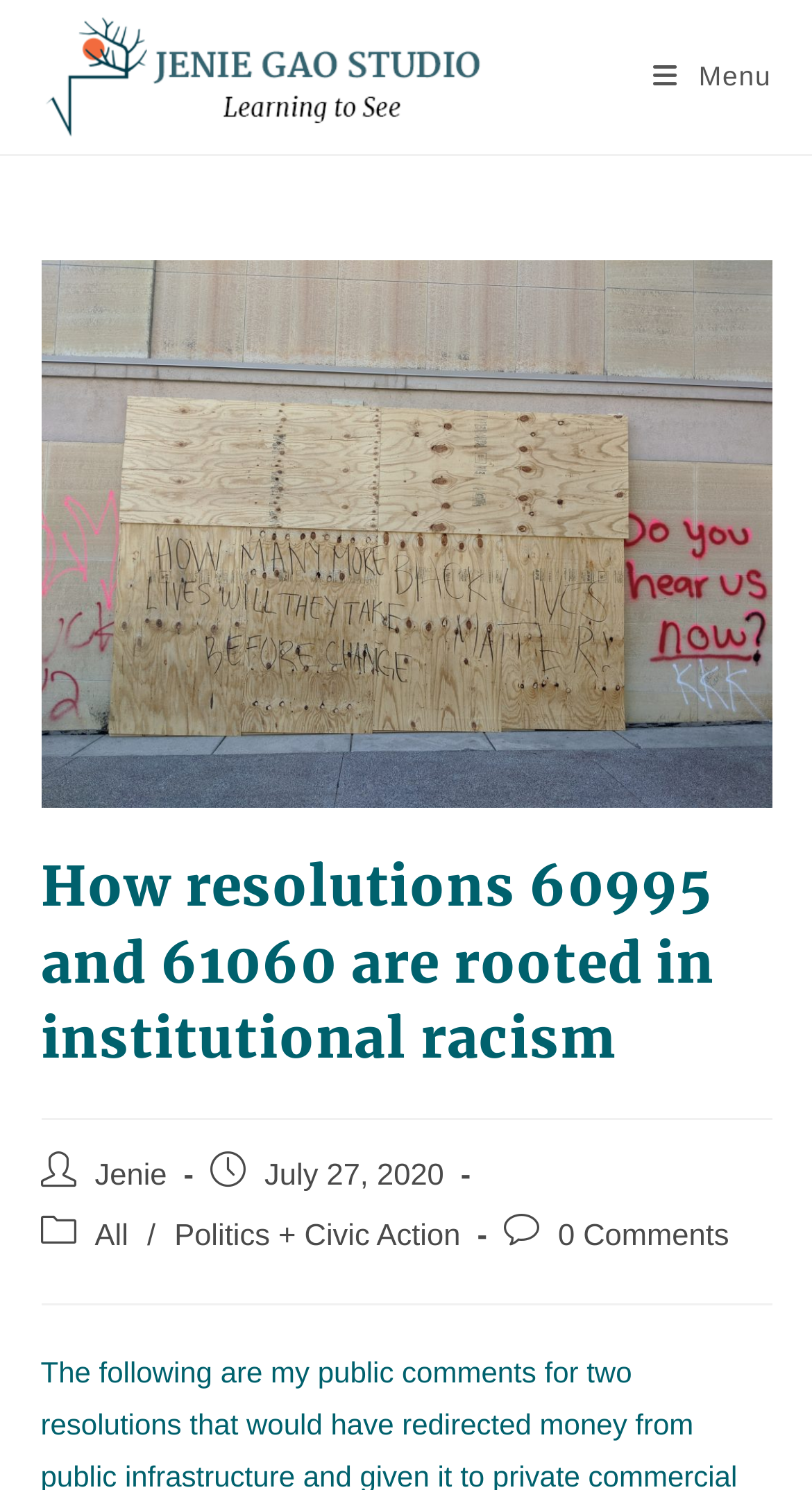Locate and extract the text of the main heading on the webpage.

How resolutions 60995 and 61060 are rooted in institutional racism